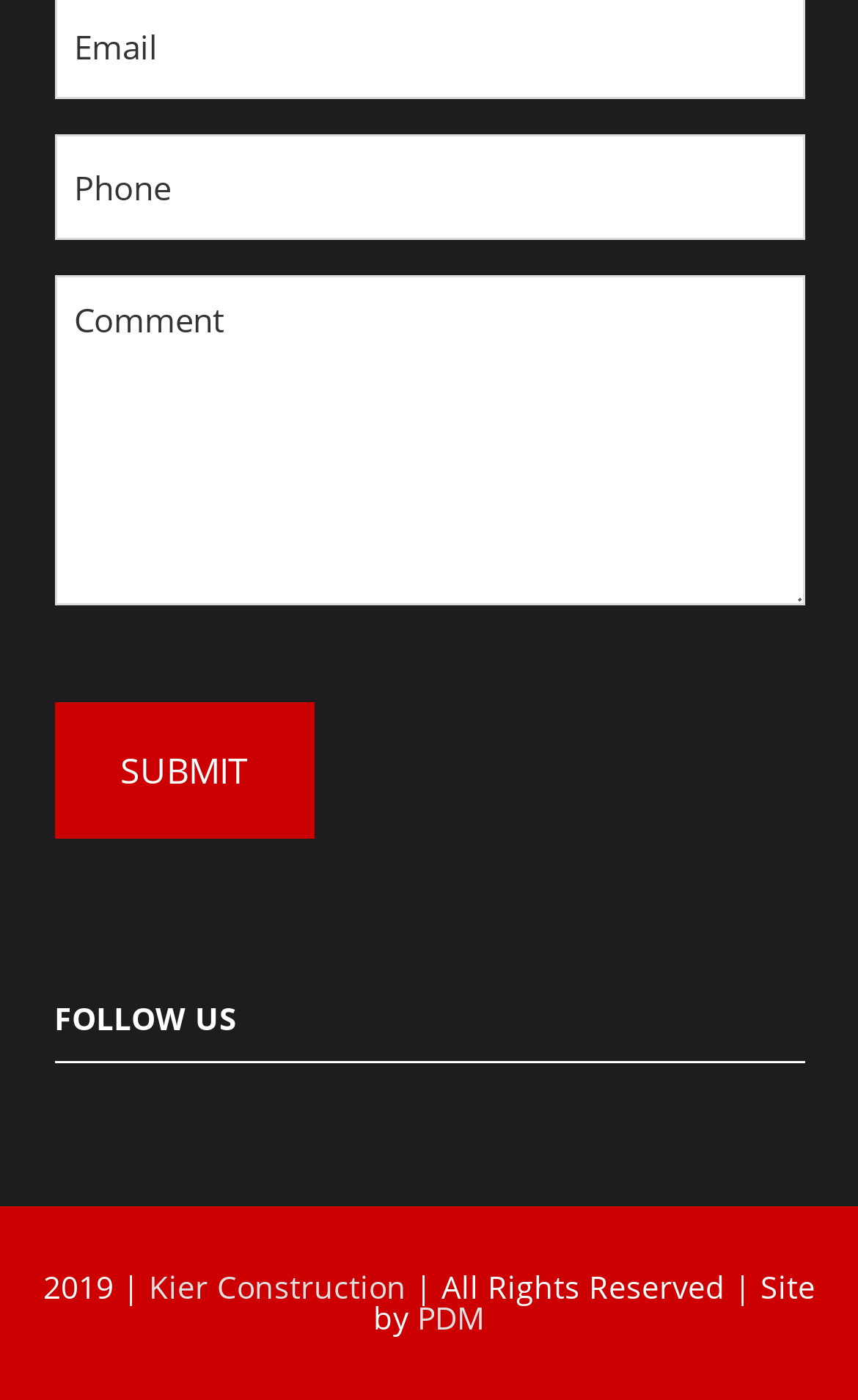Observe the image and answer the following question in detail: What is the copyright year?

The copyright year is mentioned at the bottom of the page, along with the company name and a link to the company website.